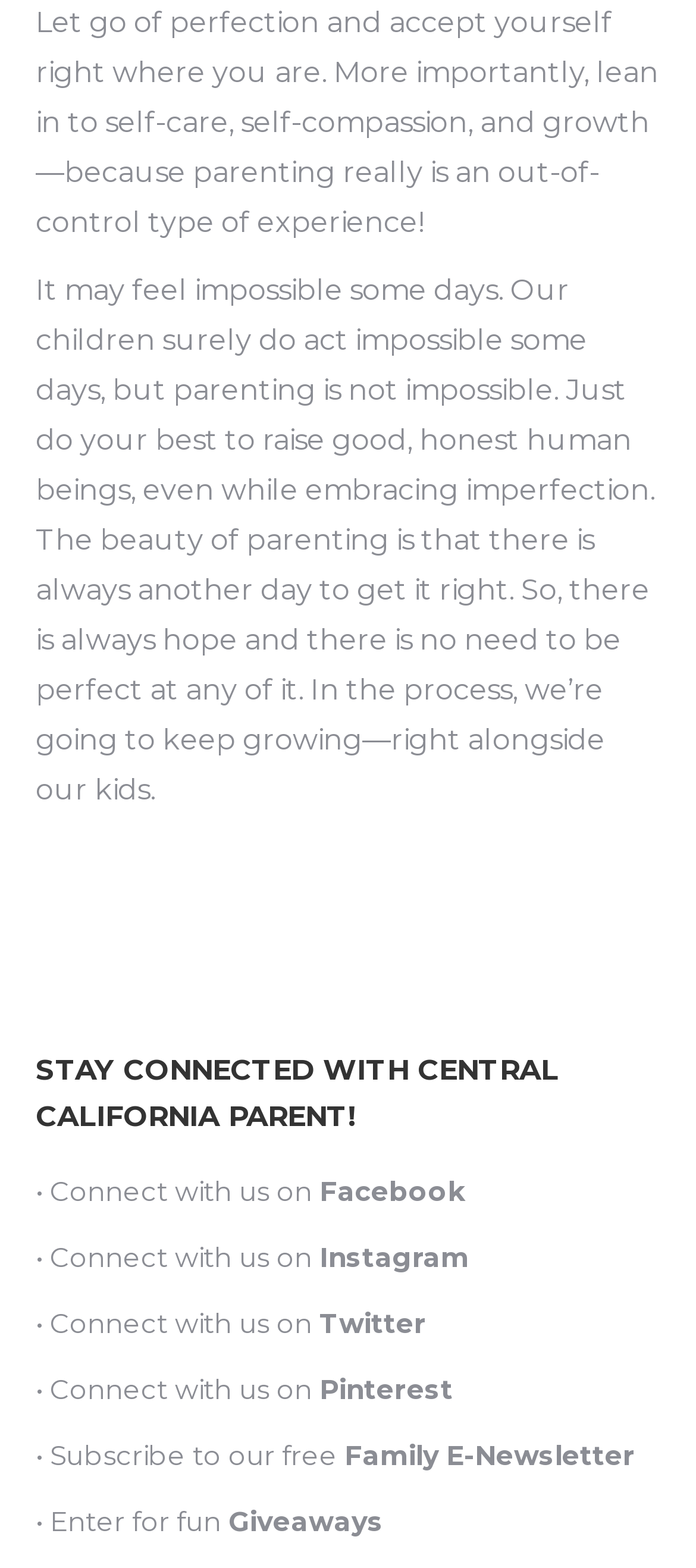How many ways can you stay connected with Central California Parent?
Please answer the question with a detailed response using the information from the screenshot.

The webpage provides five ways to stay connected with Central California Parent: connecting with them on Facebook, Instagram, Twitter, Pinterest, and subscribing to their Family E-Newsletter.